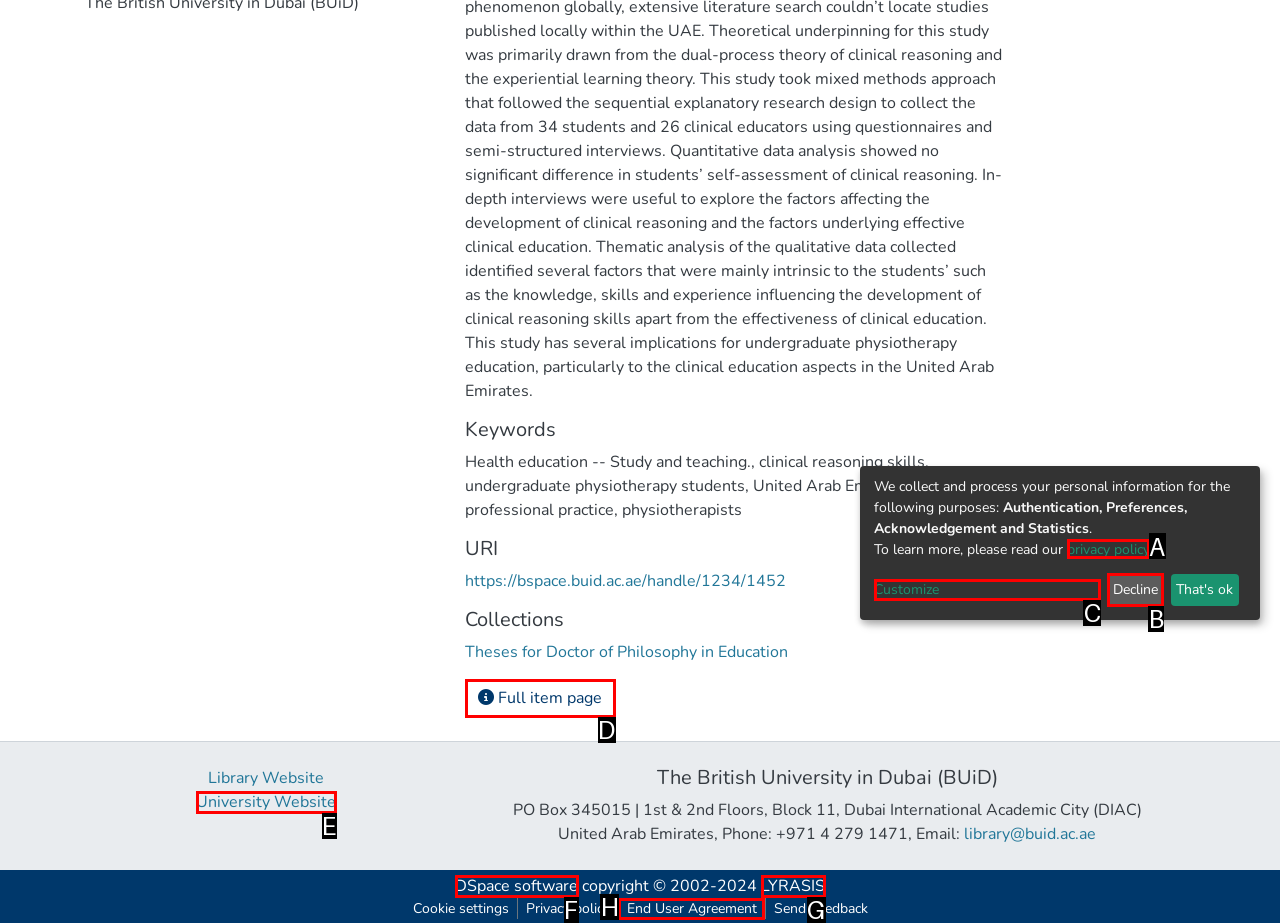Determine the option that aligns with this description: Customize
Reply with the option's letter directly.

C